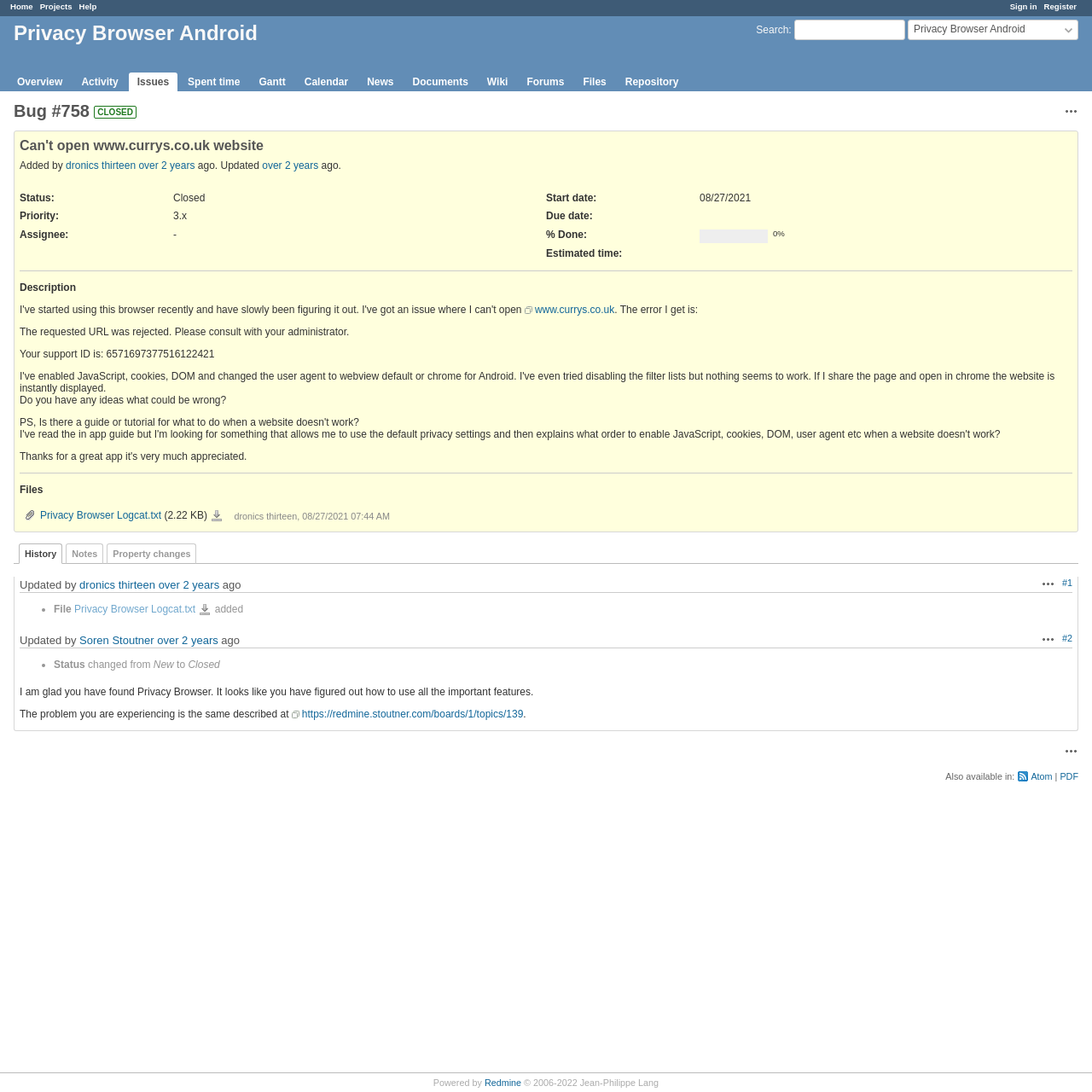Extract the main headline from the webpage and generate its text.

Privacy Browser Android